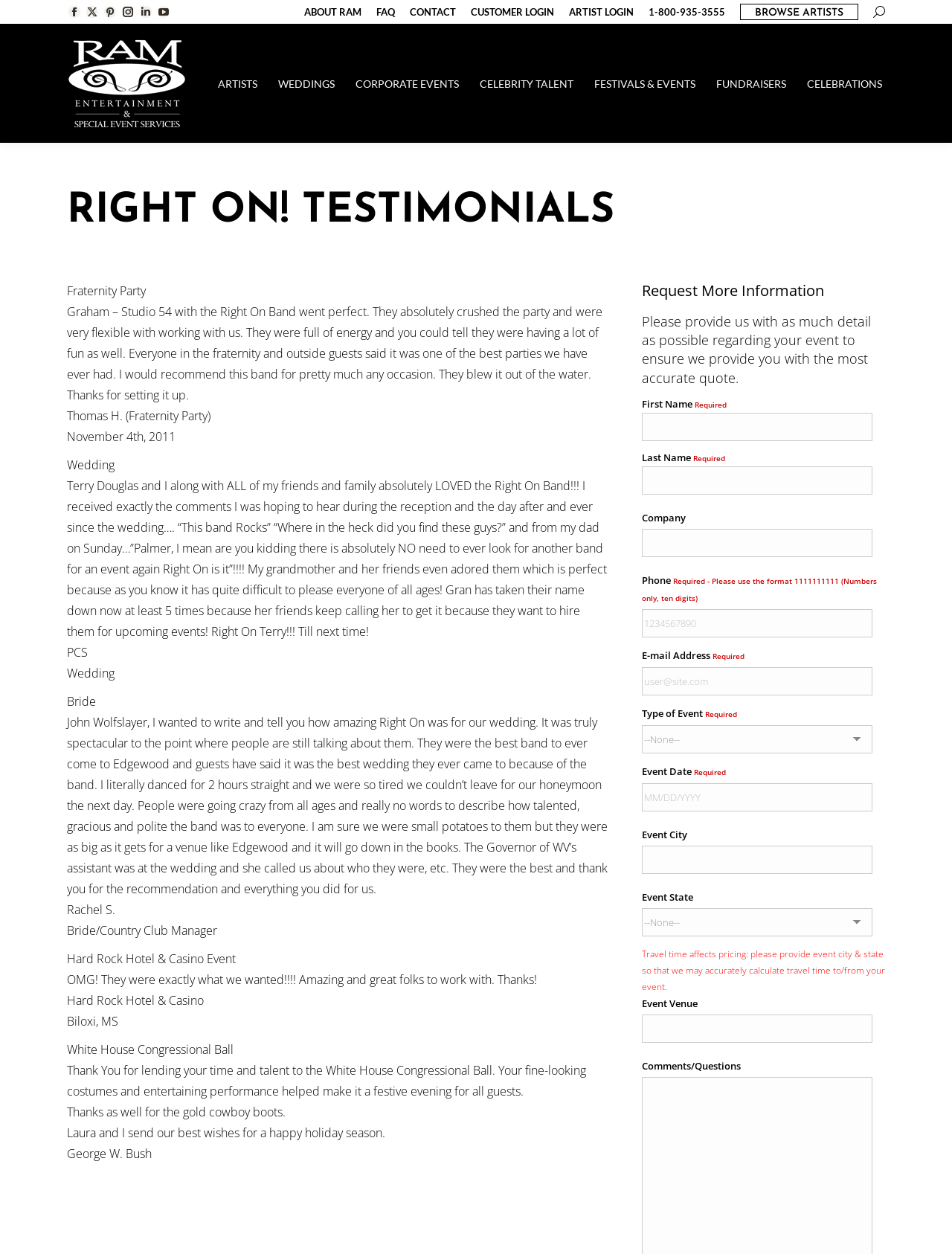What is the phone number format required for the request information form?
Provide a well-explained and detailed answer to the question.

On the request information form, the phone number field has a note that says 'Required - Please use the format 1111111111 (Numbers only, ten digits)', indicating that the phone number should be entered in the format of 10 digits without any special characters.